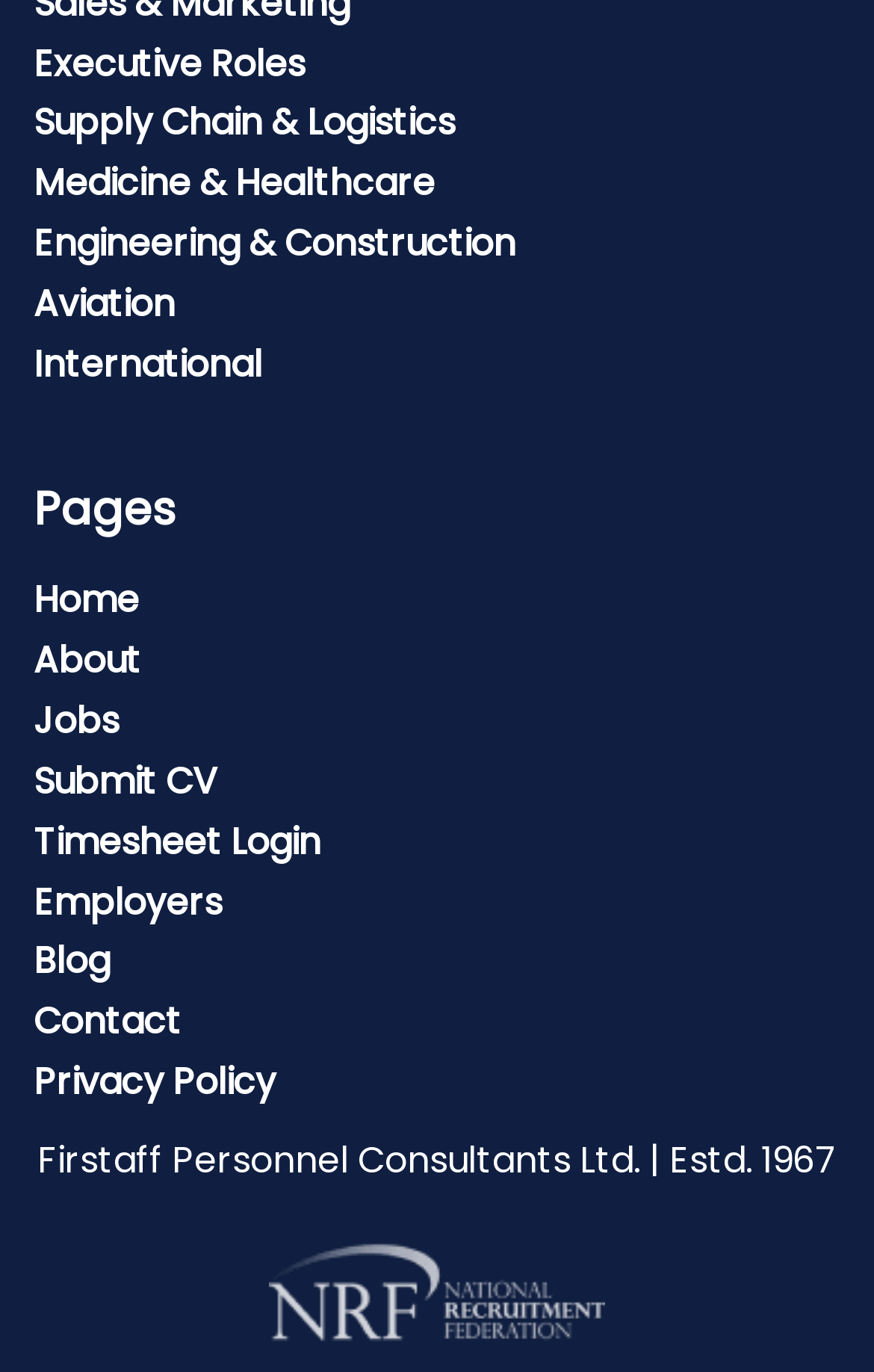Pinpoint the bounding box coordinates of the element that must be clicked to accomplish the following instruction: "View Jobs". The coordinates should be in the format of four float numbers between 0 and 1, i.e., [left, top, right, bottom].

[0.038, 0.506, 0.136, 0.544]